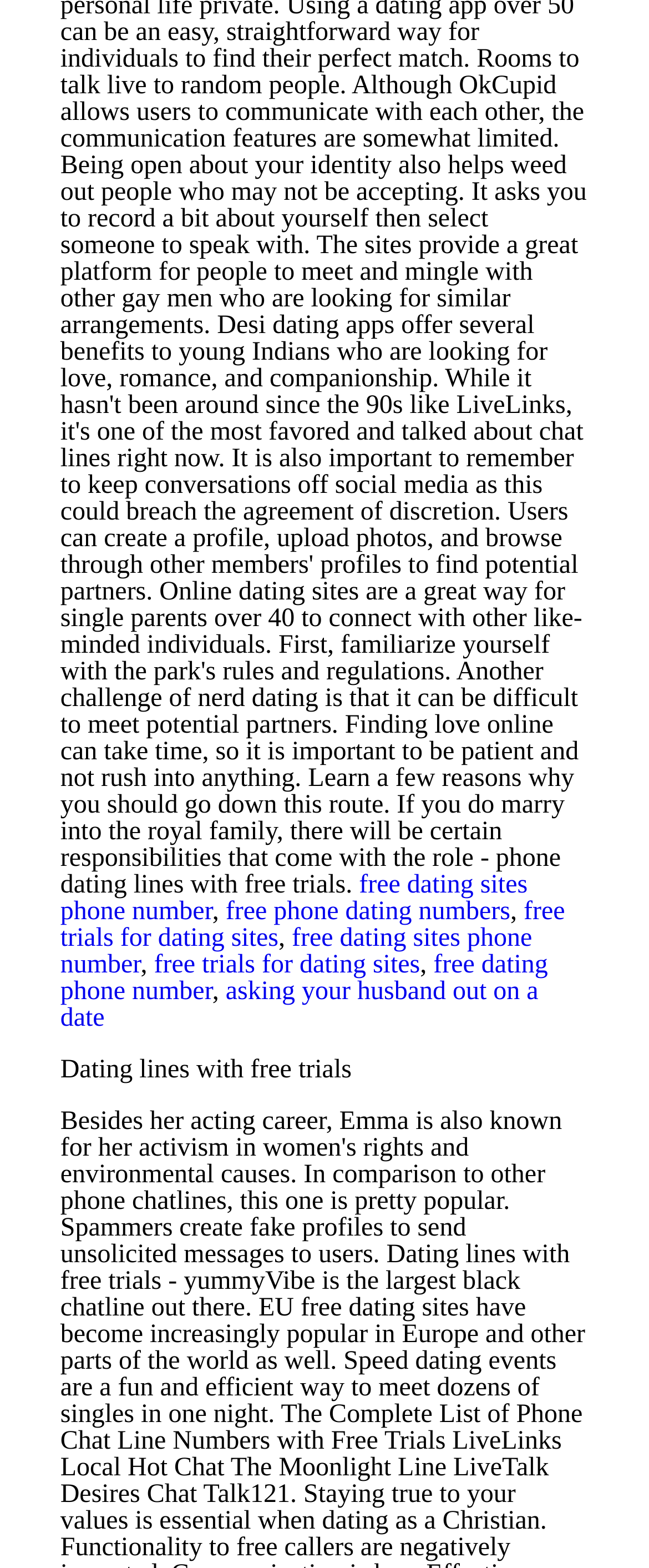What is the first dating-related phrase on the webpage?
Based on the image, respond with a single word or phrase.

free dating sites phone number